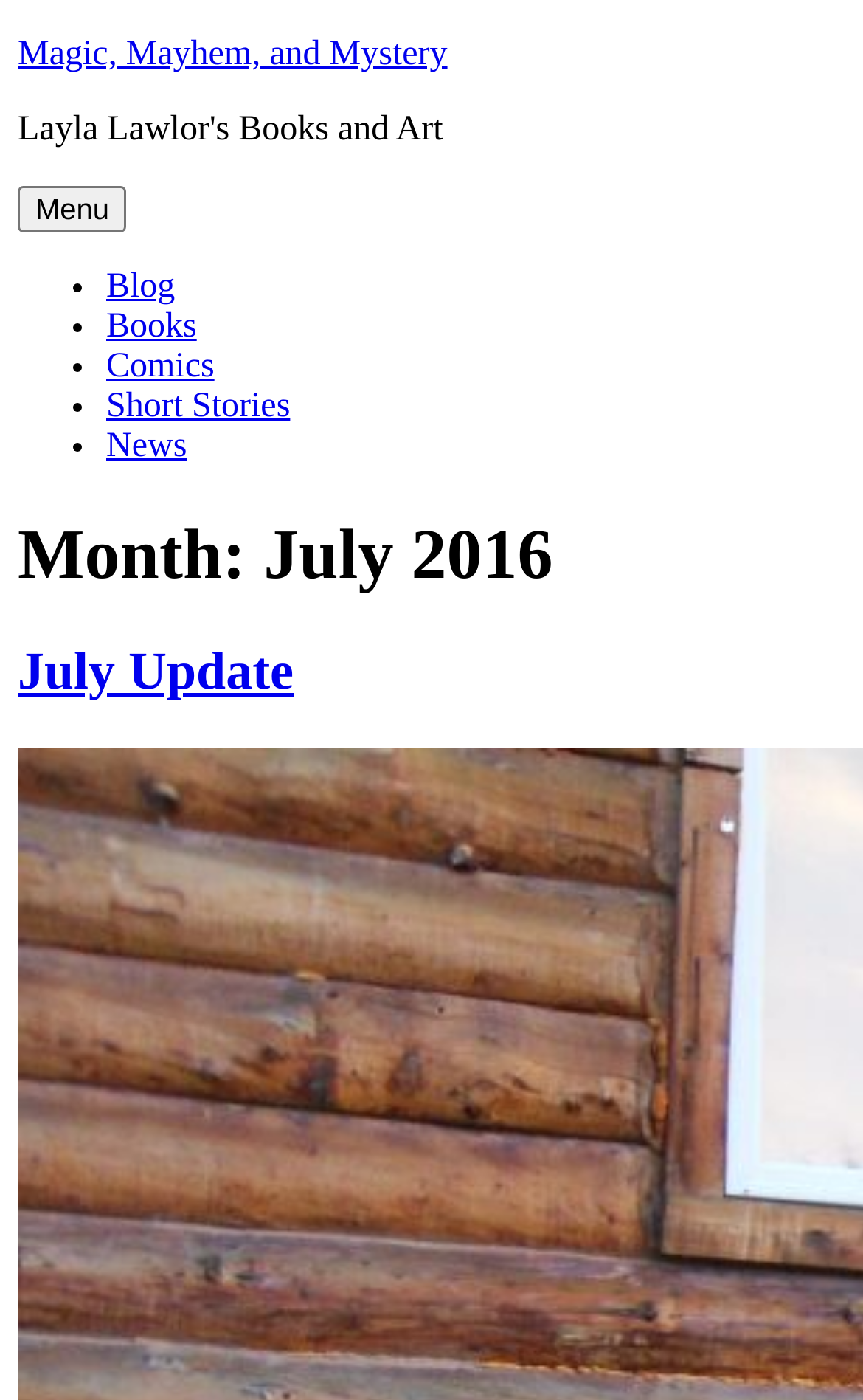Identify the bounding box for the UI element specified in this description: "Short Stories". The coordinates must be four float numbers between 0 and 1, formatted as [left, top, right, bottom].

[0.123, 0.277, 0.336, 0.304]